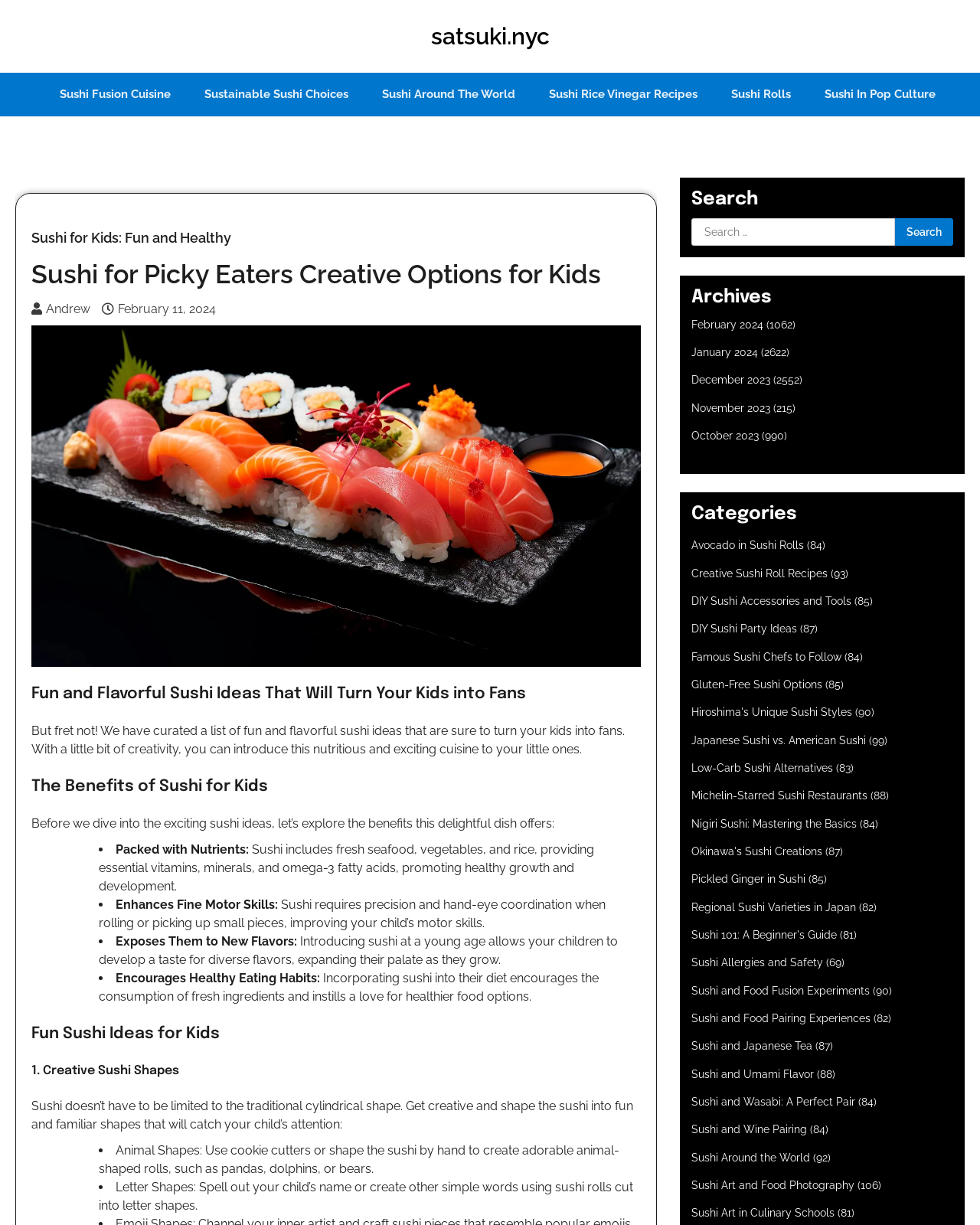Determine the bounding box of the UI element mentioned here: "alt="PayPal Button" aria-label="Donate via PayPal"". The coordinates must be in the format [left, top, right, bottom] with values ranging from 0 to 1.

None